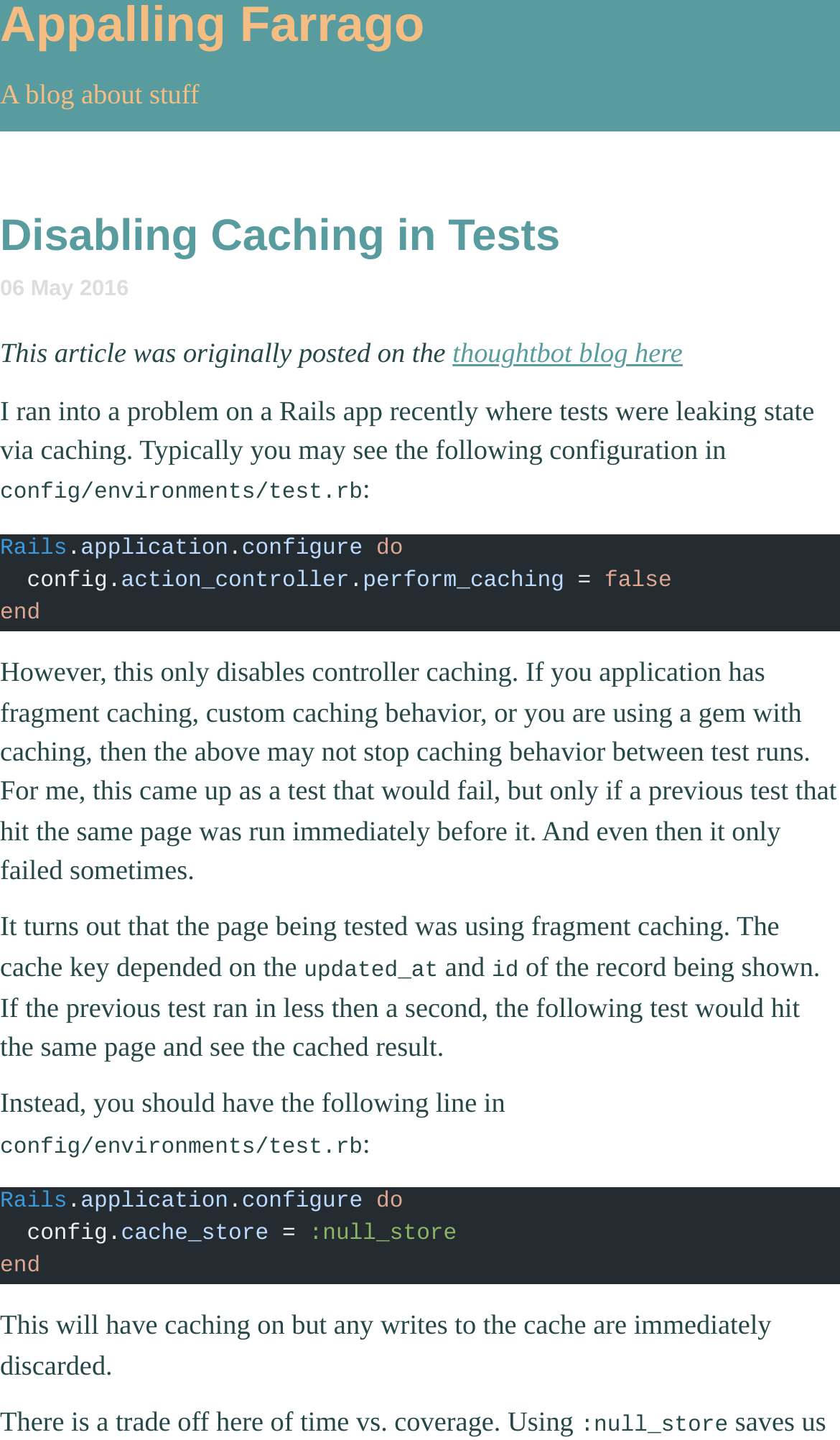Construct a comprehensive description capturing every detail on the webpage.

The webpage is a blog post titled "Disabling Caching in Tests" with a heading "Appalling Farrago" at the top. Below the title, there is a brief description "A blog about stuff". The main content of the blog post is divided into several paragraphs, with the first paragraph explaining a problem the author encountered with caching in a Rails app.

To the left of the first paragraph, there is a heading "Disabling Caching in Tests 06 May 2016" indicating the date of the post. The text "This article was originally posted on the thoughtbot blog here" is located below the heading, with a link to the original post.

The main content of the blog post is a discussion about disabling caching in tests, with code snippets and explanations. There are several paragraphs of text, with some code blocks in between. The code blocks are indented and have a distinct formatting, making them stand out from the rest of the text.

The text is dense and technical, with many specific terms and concepts related to caching and Rails development. The author explains the problem they encountered, the solution they found, and the trade-offs involved. There are no images on the page, and the focus is on the text and code.